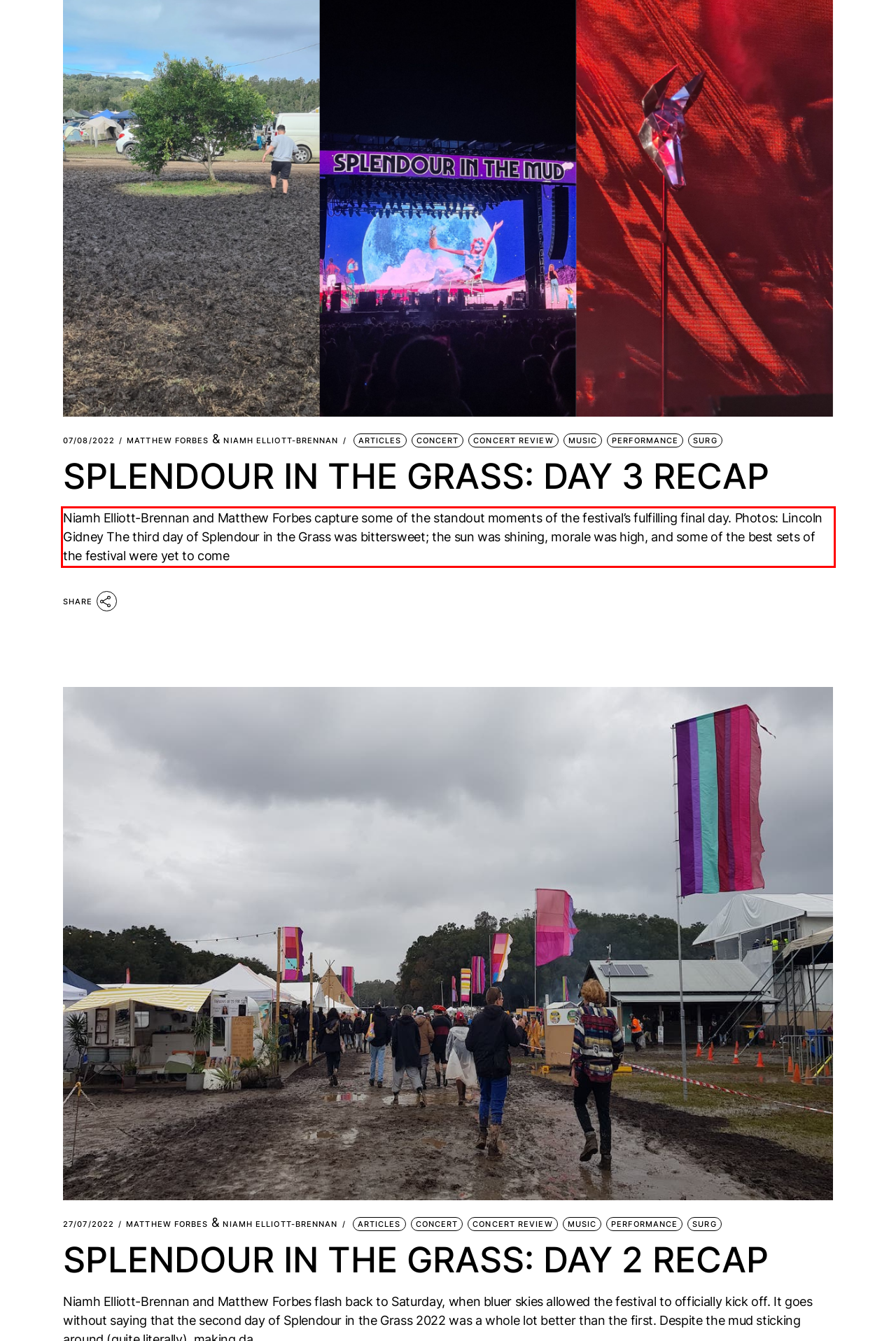Your task is to recognize and extract the text content from the UI element enclosed in the red bounding box on the webpage screenshot.

Niamh Elliott-Brennan and Matthew Forbes capture some of the standout moments of the festival’s fulfilling final day. Photos: Lincoln Gidney The third day of Splendour in the Grass was bittersweet; the sun was shining, morale was high, and some of the best sets of the festival were yet to come